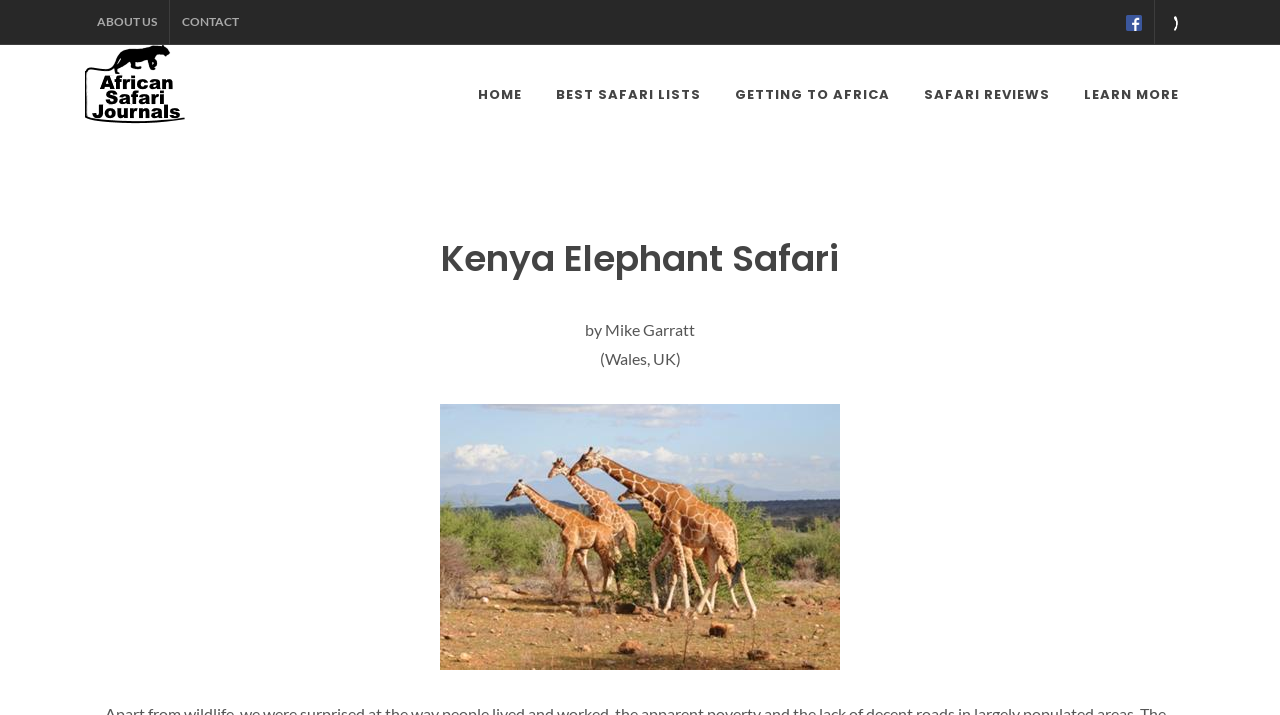Determine the bounding box coordinates for the UI element described. Format the coordinates as (top-left x, top-left y, bottom-right x, bottom-right y) and ensure all values are between 0 and 1. Element description: alt="African Safari Journals Logo"

[0.066, 0.063, 0.145, 0.203]